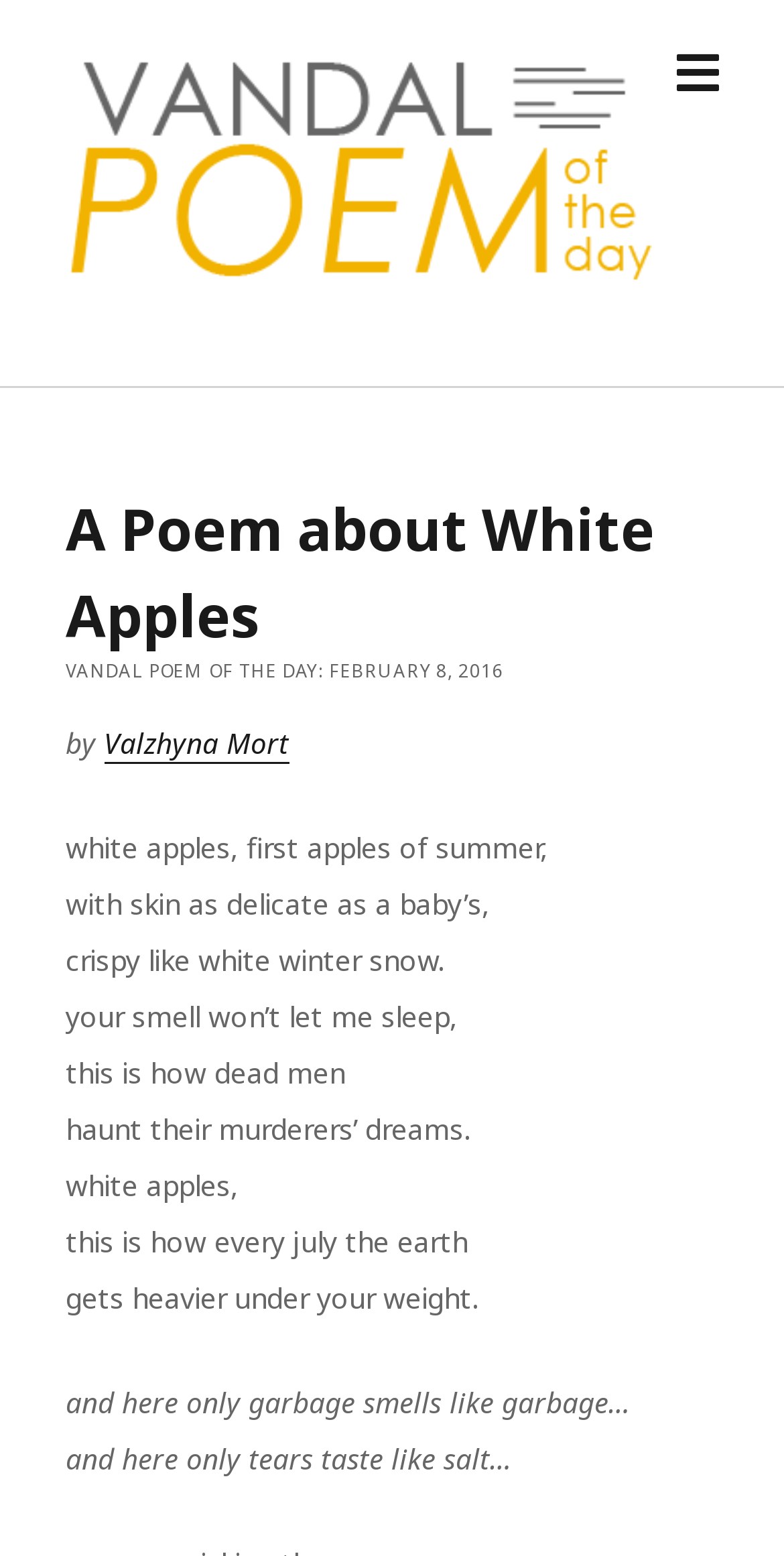What is the theme of the poem?
Utilize the image to construct a detailed and well-explained answer.

The theme of the poem appears to be summer and death, as it mentions 'white apples, first apples of summer' and 'this is how dead men haunt their murderers’ dreams'.